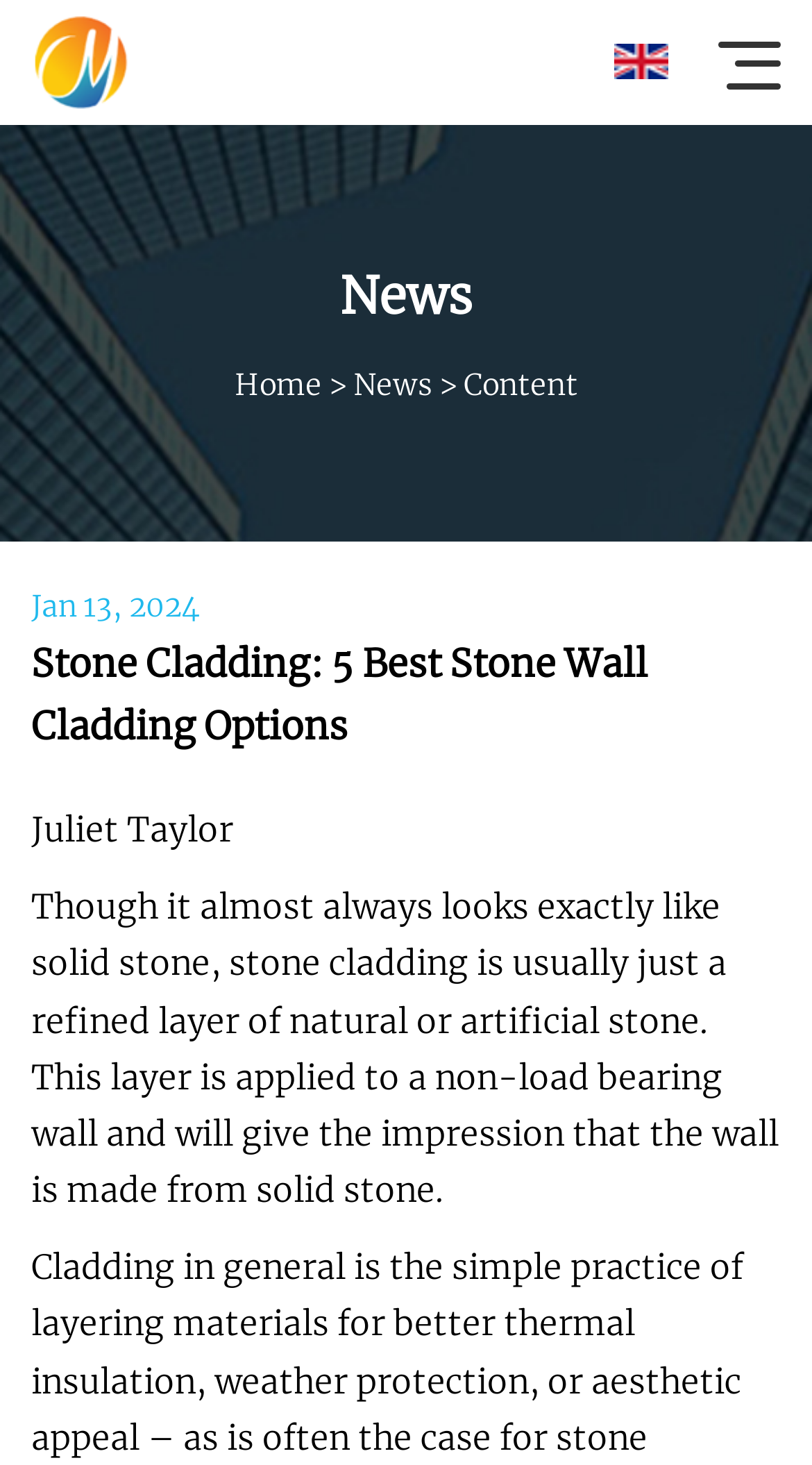Can you look at the image and give a comprehensive answer to the question:
What is the date of the article?

I searched for a date on the webpage and found 'Jan 13, 2024' which is likely the date the article was published.